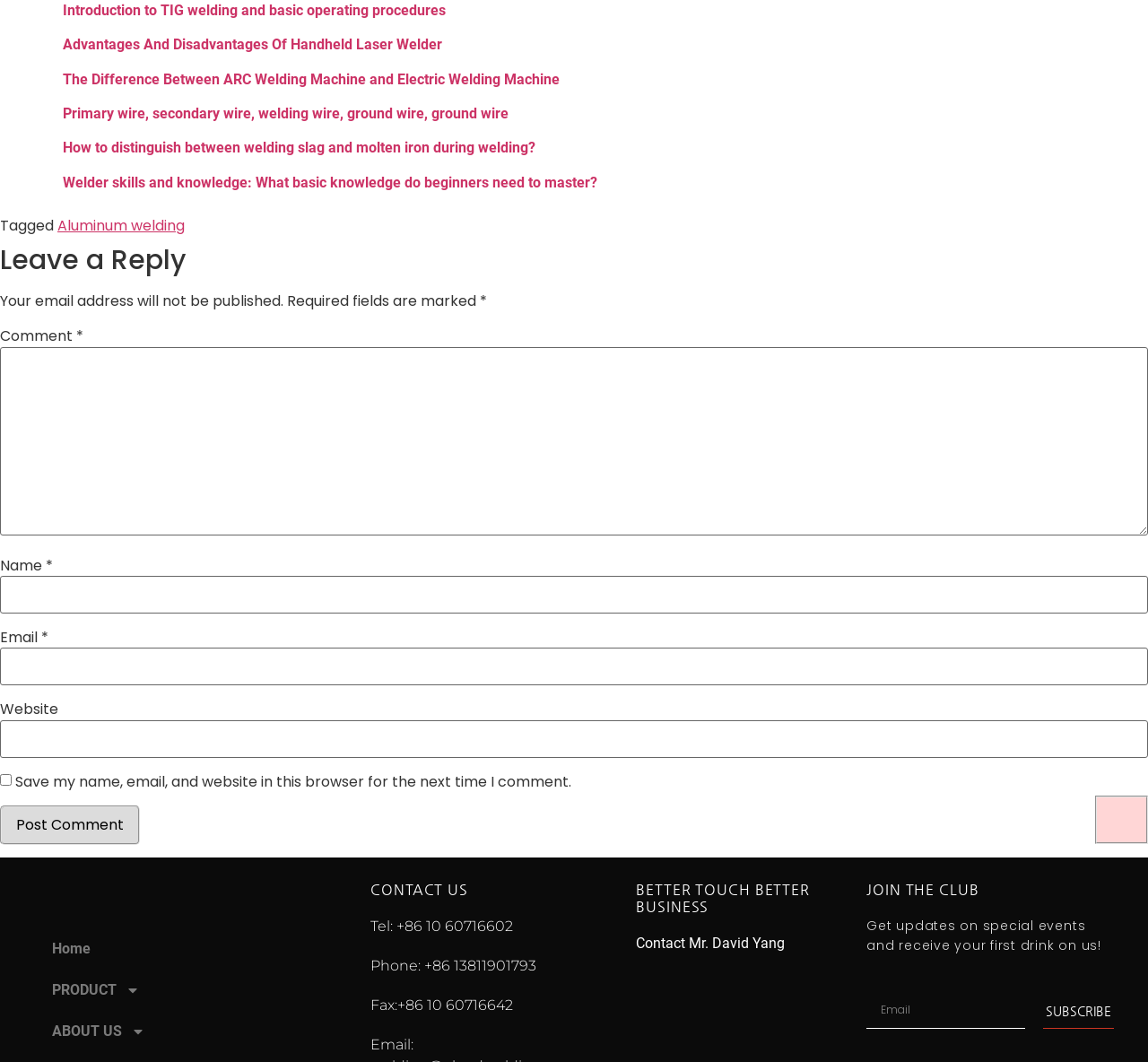Respond with a single word or phrase to the following question:
How many links are in the top navigation menu?

3